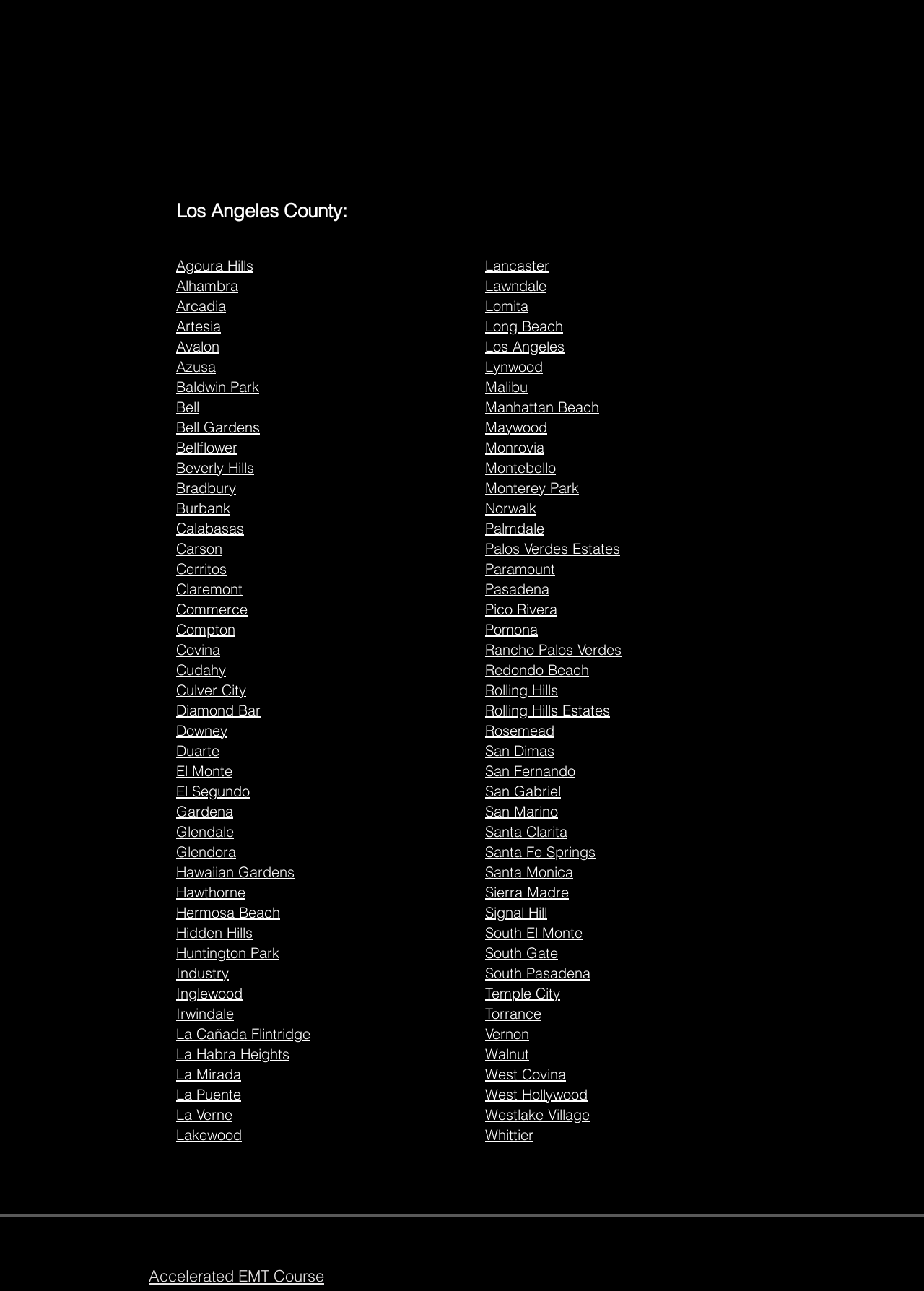Respond to the question below with a concise word or phrase:
What is the bounding box coordinate of the region that describes 'Los Angeles County:'?

[0.191, 0.153, 0.81, 0.174]